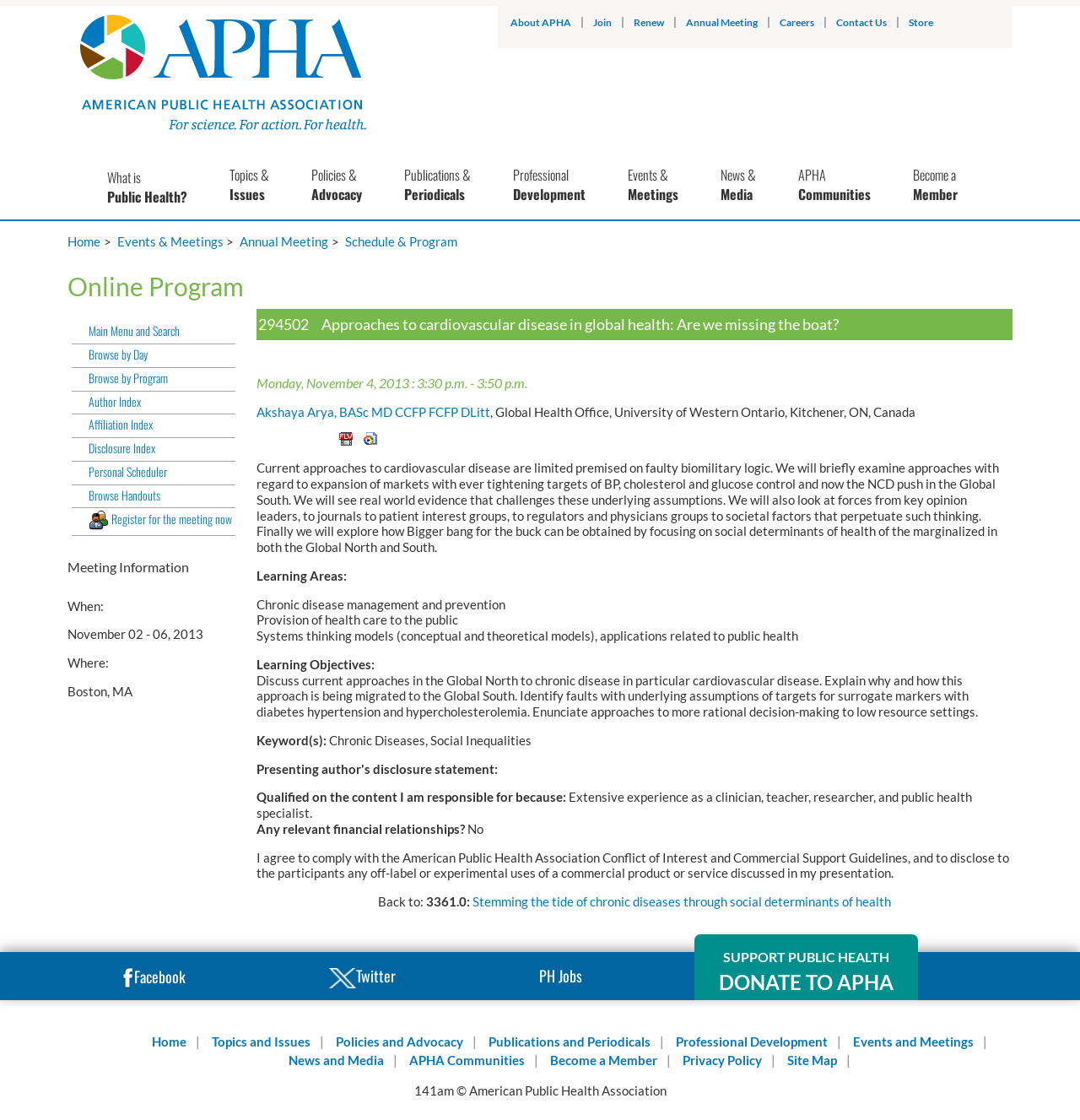Describe the entire webpage, focusing on both content and design.

The webpage is about the 141st APHA Annual Meeting and Exposition, which took place from November 2 to November 6, 2013. The main content of the page is focused on a specific presentation titled "Approaches to cardiovascular disease in global health: Are we missing the boat?" 

At the top of the page, there is a navigation menu with links to various sections of the website, including "About APHA", "Join", "Renew", "Annual Meeting", "Careers", "Contact Us", and "Store". Below this menu, there is a prominent link to "APHA Home" accompanied by an image.

The main content area is divided into two sections. The left section contains a series of links to different topics, including "What is Public Health?", "Topics & Issues", "Policies & Advocacy", "Publications & Periodicals", "Professional Development", "Events & Meetings", "News & Media", "APHA Communities", and "Become a Member". 

The right section is dedicated to the presentation details. It starts with a heading "Online Program" followed by the presentation title, schedule, and presenter information. The presenter's bio and affiliation are provided, along with the presentation abstract, learning areas, learning objectives, and keywords. 

Below the presentation details, there are links to other related presentations, including "Stemming the tide of chronic diseases through social determinants of health". The page also includes a section for "Meeting Information" with details on the date and location of the meeting.

At the bottom of the page, there are social media links to Facebook and Twitter, as well as a call to action to "SUPPORT PUBLIC HEALTH" and a link to "DONATE TO APHA". The page ends with a footer menu that repeats some of the links from the top navigation menu.